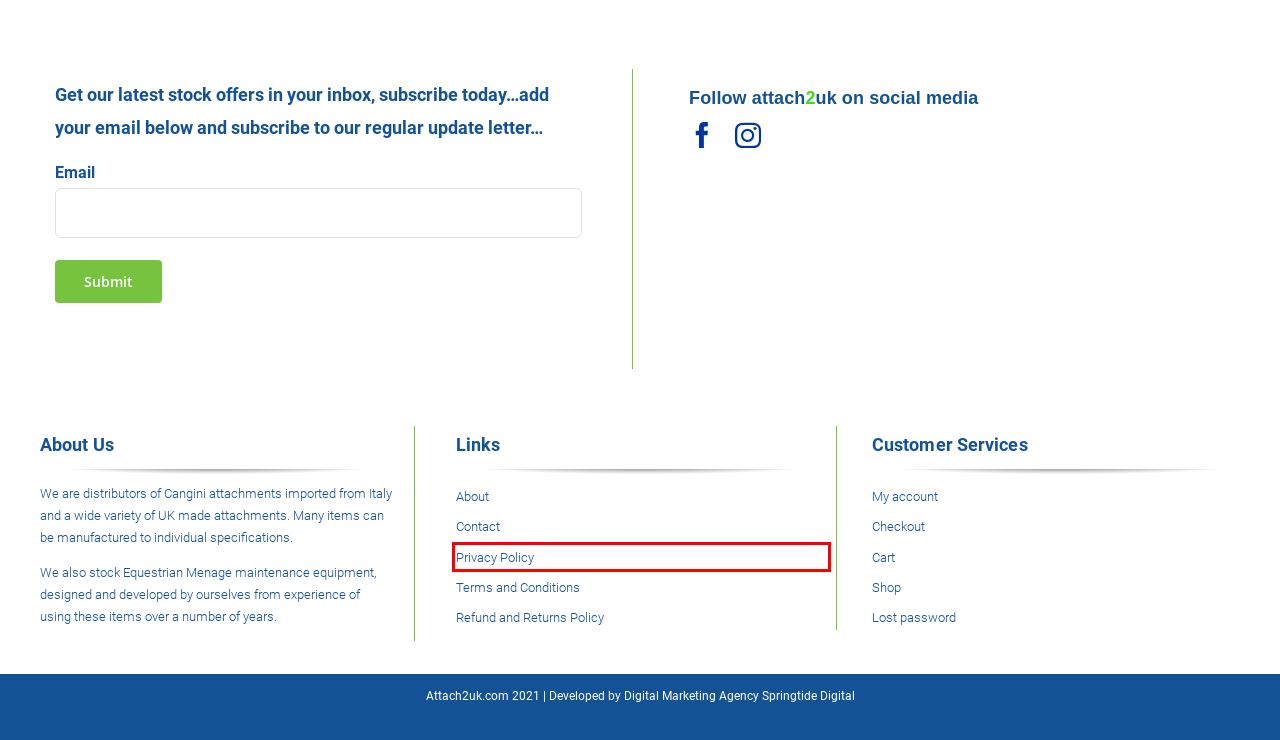Look at the screenshot of a webpage where a red bounding box surrounds a UI element. Your task is to select the best-matching webpage description for the new webpage after you click the element within the bounding box. The available options are:
A. Terms and Conditions – Attach2UK
B. Digital Marketing Agency Based in Cheshire - Springtide.digital
C. About – Attach2UK
D. Attach2UK – Machinery Attachments
E. Shop – Attach2UK
F. Refund and Returns Policy – Attach2UK
G. Uncategorized – Attach2UK
H. Privacy Policy – Attach2UK

H